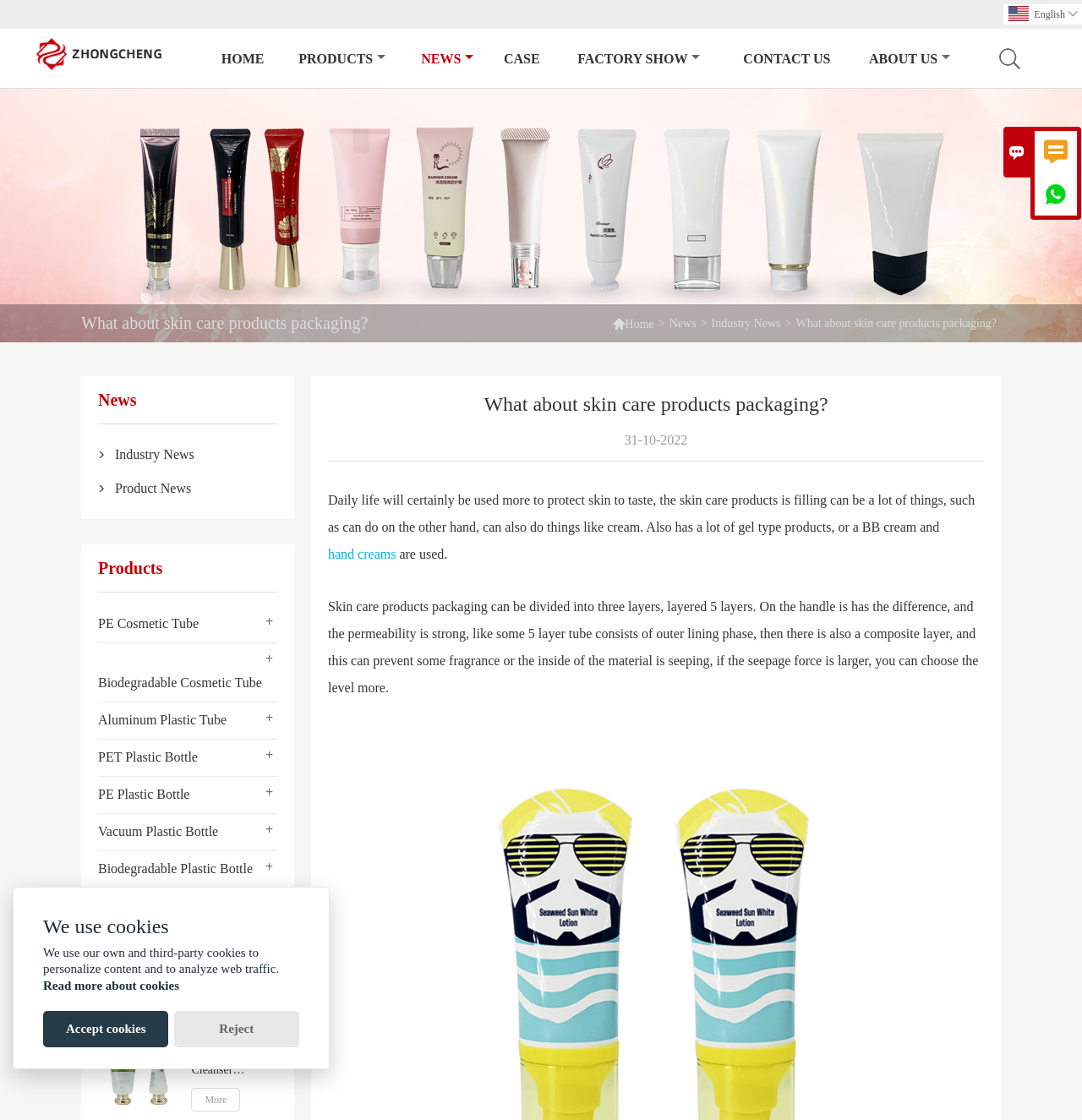Determine the bounding box coordinates of the element that should be clicked to execute the following command: "Click the 120g Cosmetic Tube for Facial Cleanser Packaging link".

[0.091, 0.922, 0.165, 0.994]